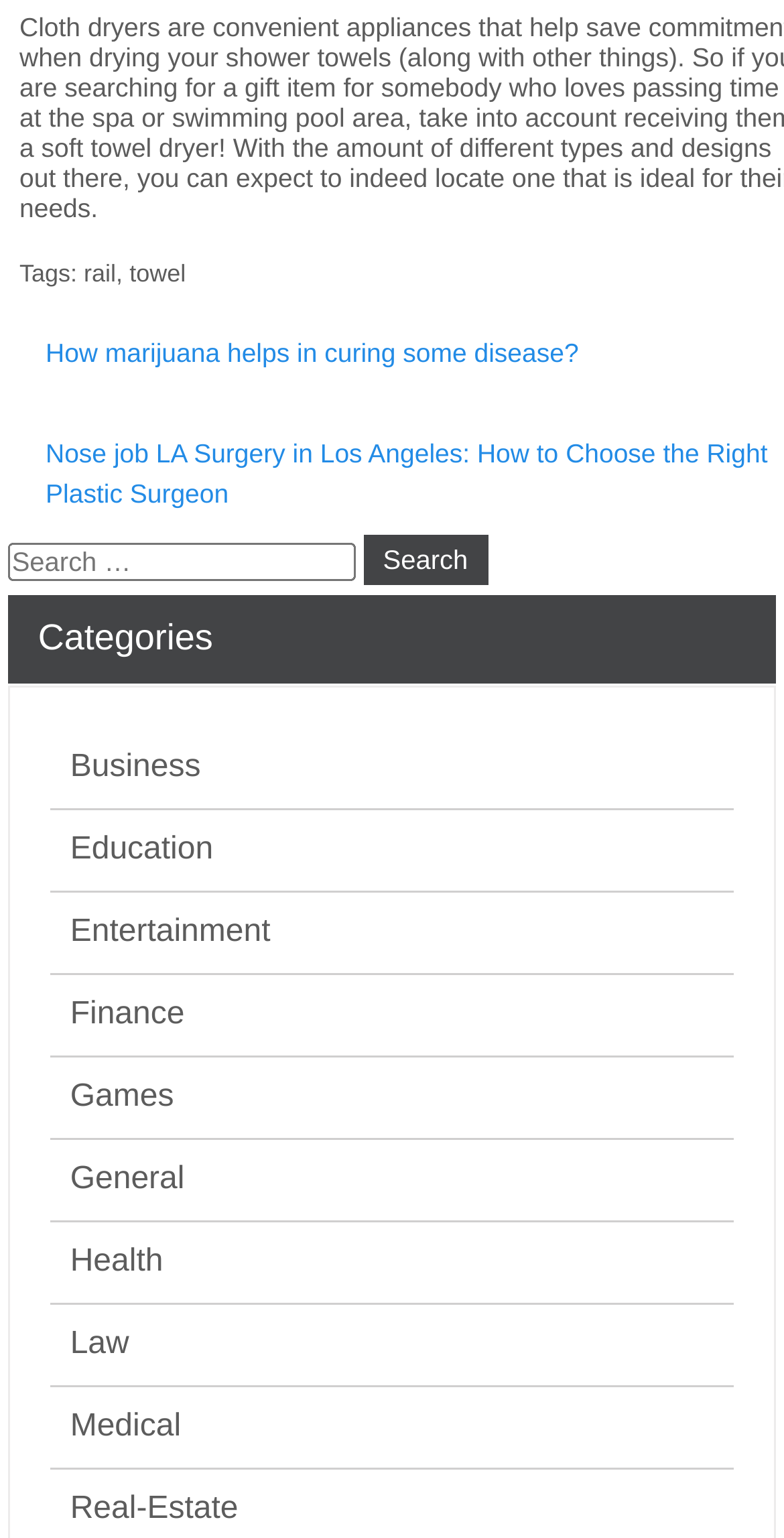What is the category of the link 'rail'?
Answer with a single word or phrase, using the screenshot for reference.

Not specified